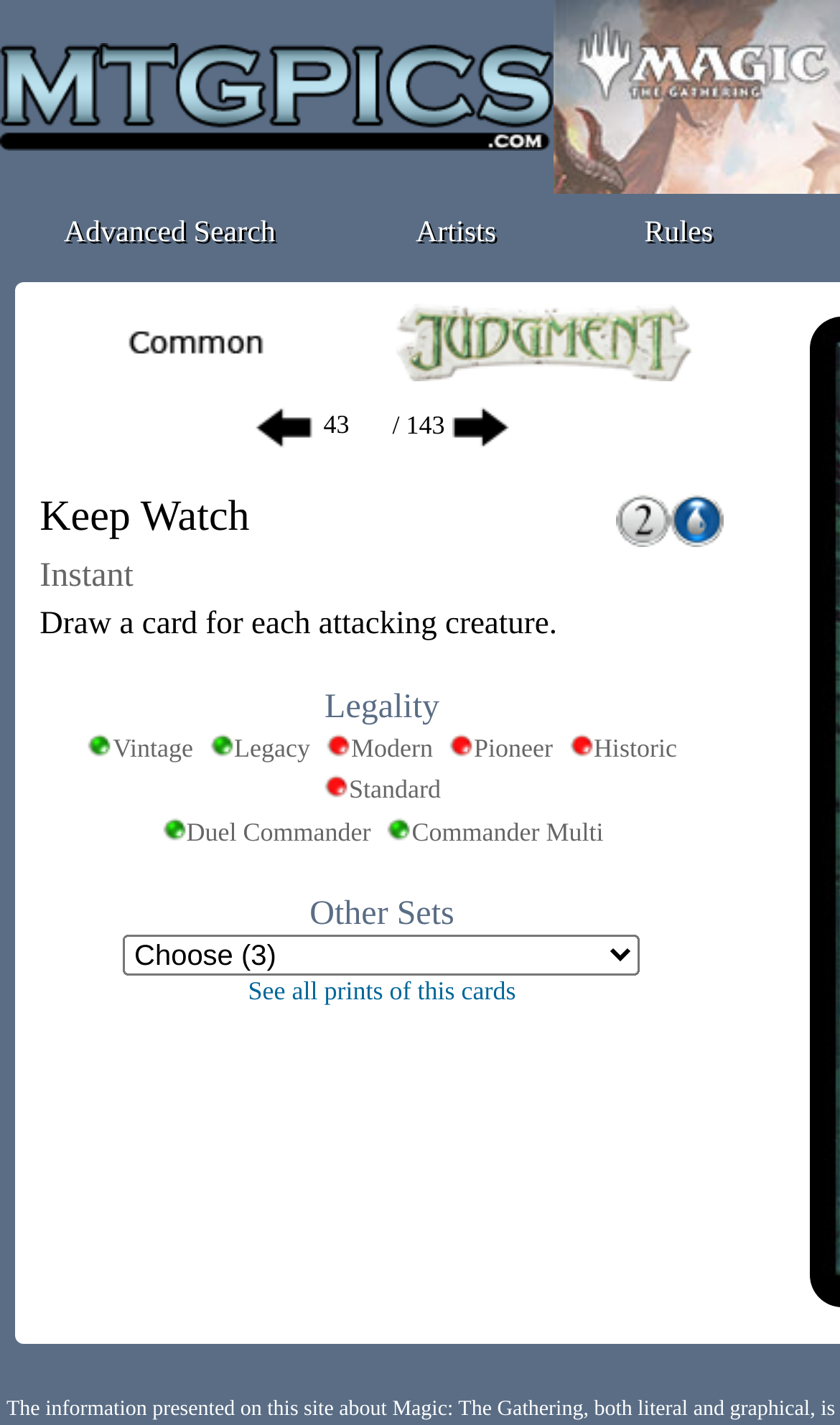Determine the bounding box coordinates of the clickable region to follow the instruction: "Select an option from the Other Sets dropdown".

[0.147, 0.656, 0.762, 0.684]